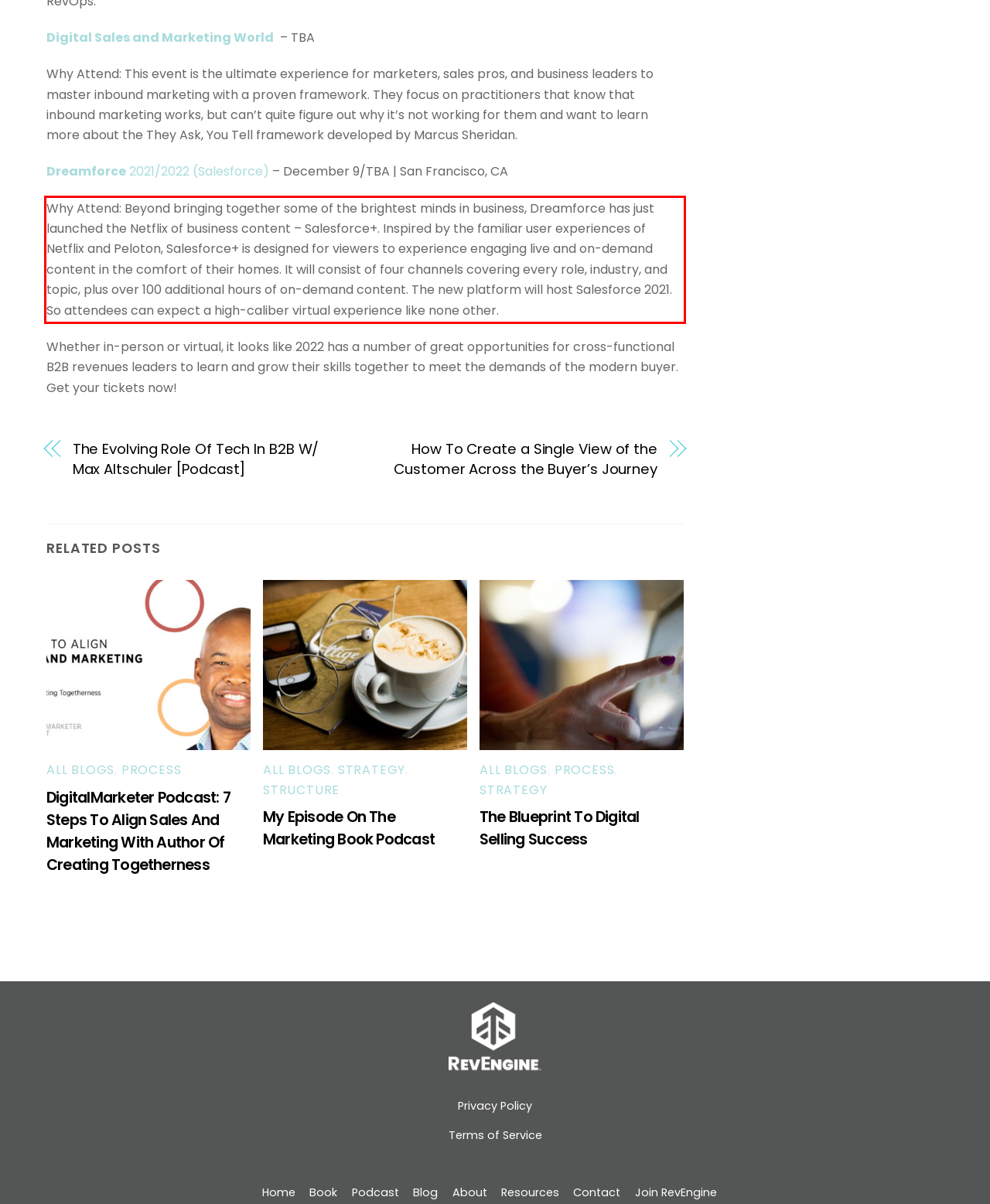Review the webpage screenshot provided, and perform OCR to extract the text from the red bounding box.

Why Attend: Beyond bringing together some of the brightest minds in business, Dreamforce has just launched the Netflix of business content – Salesforce+. Inspired by the familiar user experiences of Netflix and Peloton, Salesforce+ is designed for viewers to experience engaging live and on-demand content in the comfort of their homes. It will consist of four channels covering every role, industry, and topic, plus over 100 additional hours of on-demand content. The new platform will host Salesforce 2021. So attendees can expect a high-caliber virtual experience like none other.